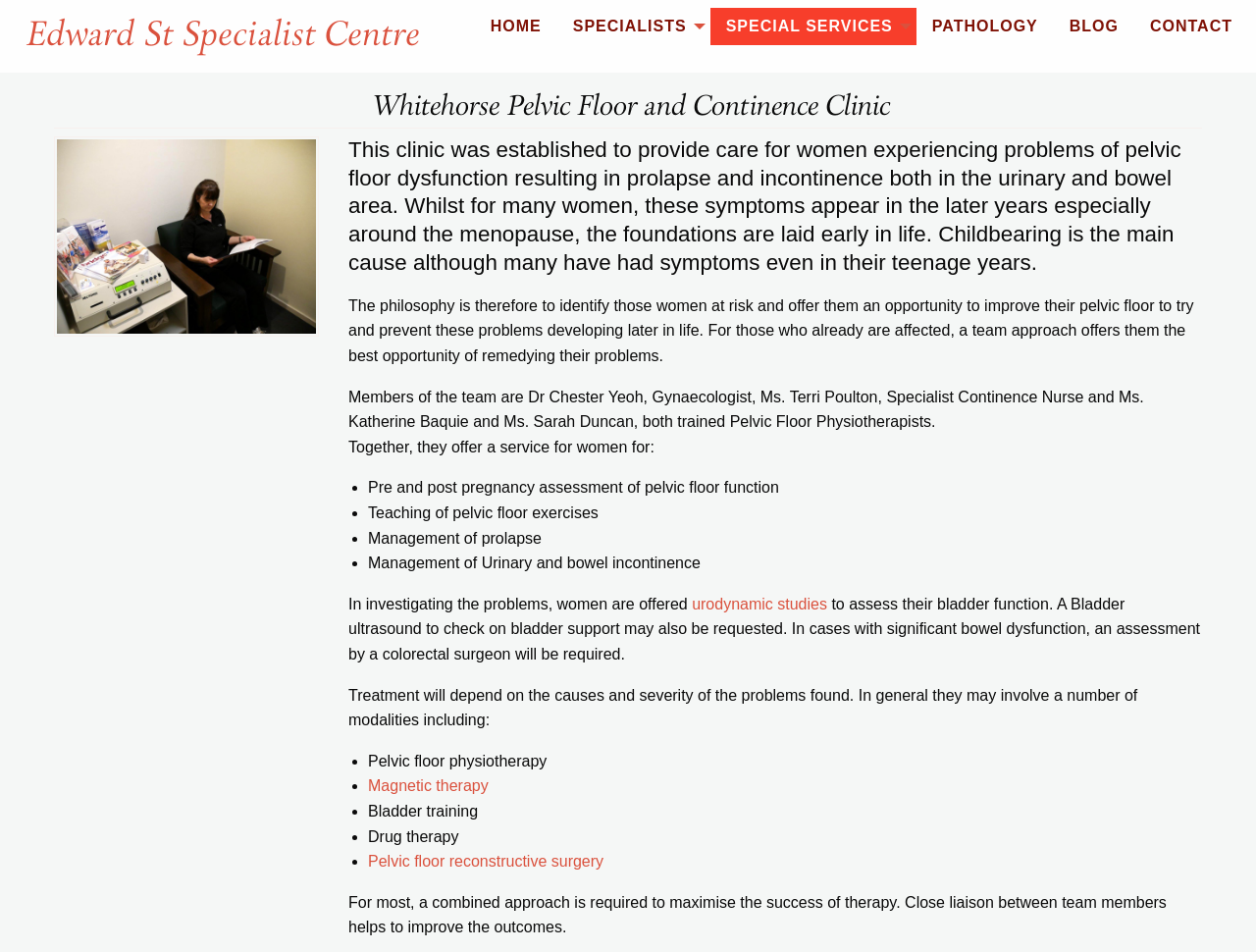From the webpage screenshot, identify the region described by Pelvic floor reconstructive surgery. Provide the bounding box coordinates as (top-left x, top-left y, bottom-right x, bottom-right y), with each value being a floating point number between 0 and 1.

[0.293, 0.896, 0.481, 0.914]